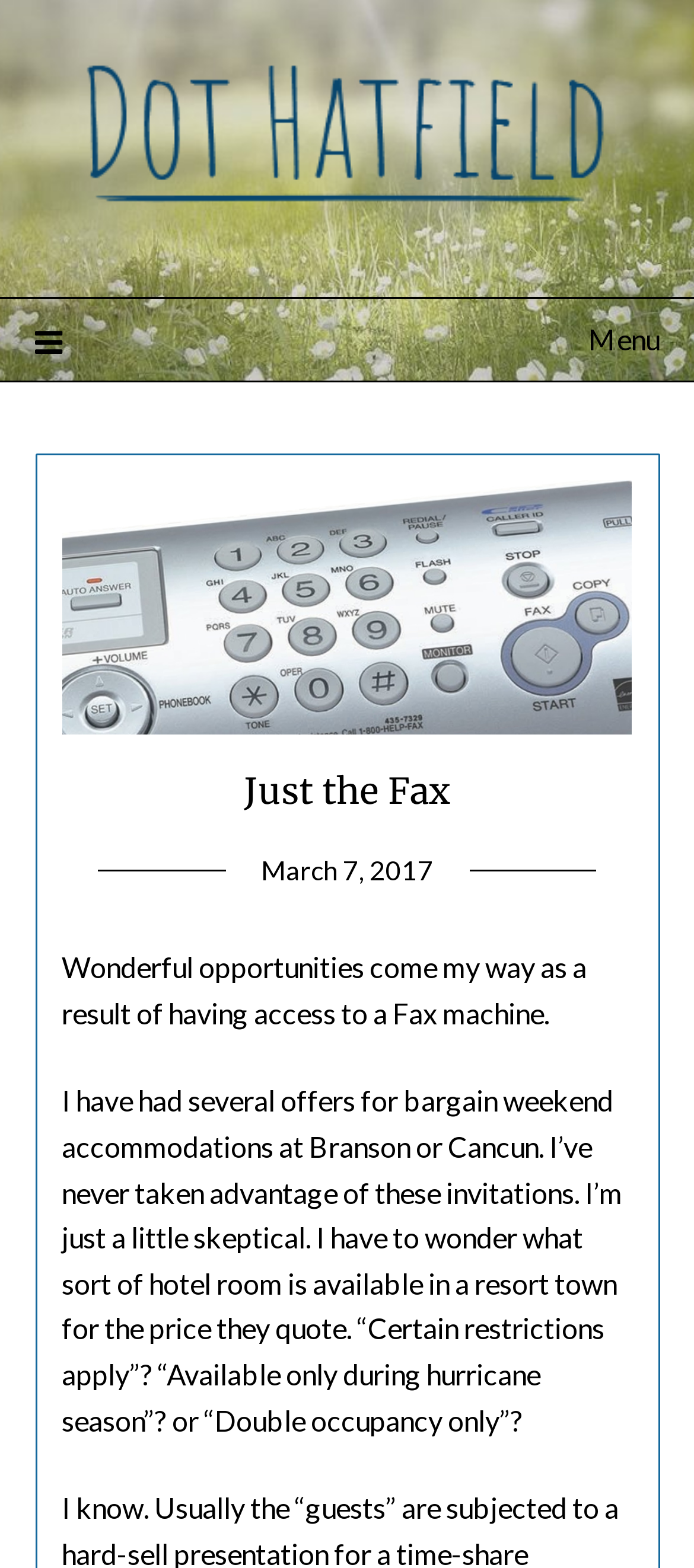Using the information in the image, could you please answer the following question in detail:
What is the author talking about in the article?

The author is talking about the benefits of having access to a fax machine, where they mention that wonderful opportunities come their way as a result of having access to a fax machine, and then go on to discuss their skepticism about hotel room offers.